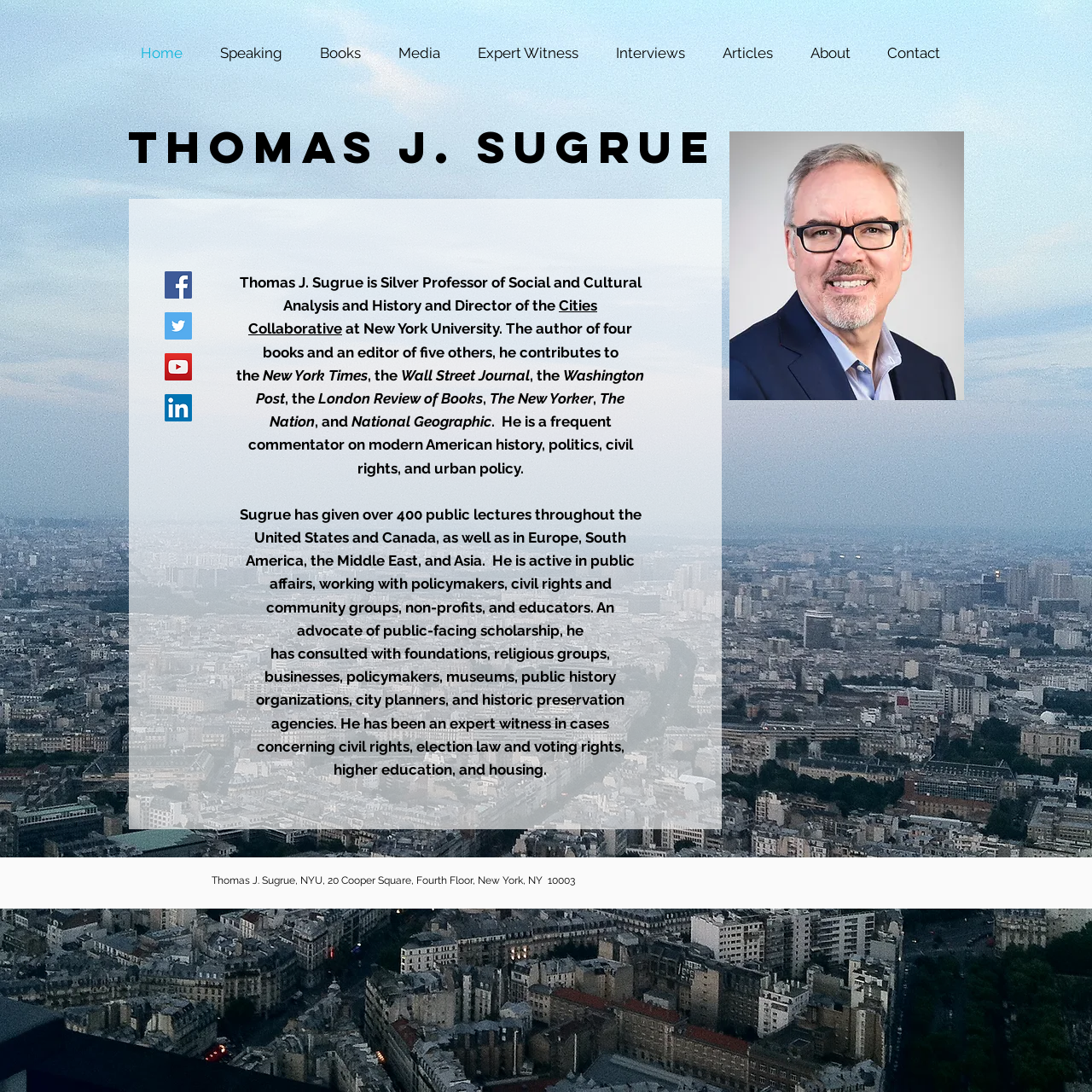How many public lectures has Thomas J. Sugrue given?
Give a one-word or short phrase answer based on the image.

Over 400